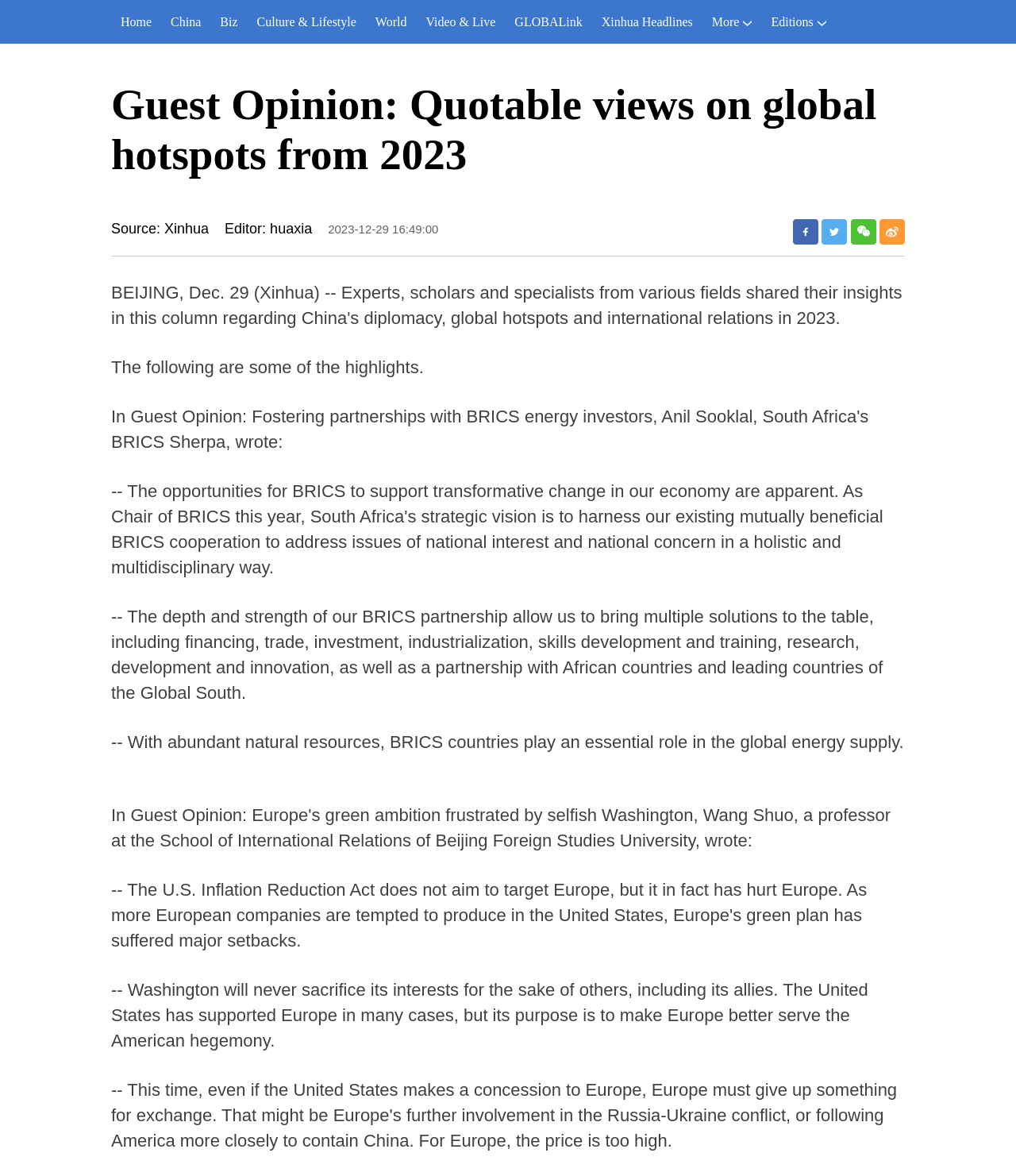Pinpoint the bounding box coordinates of the clickable element to carry out the following instruction: "view Culture & Lifestyle section."

[0.243, 0.0, 0.36, 0.037]